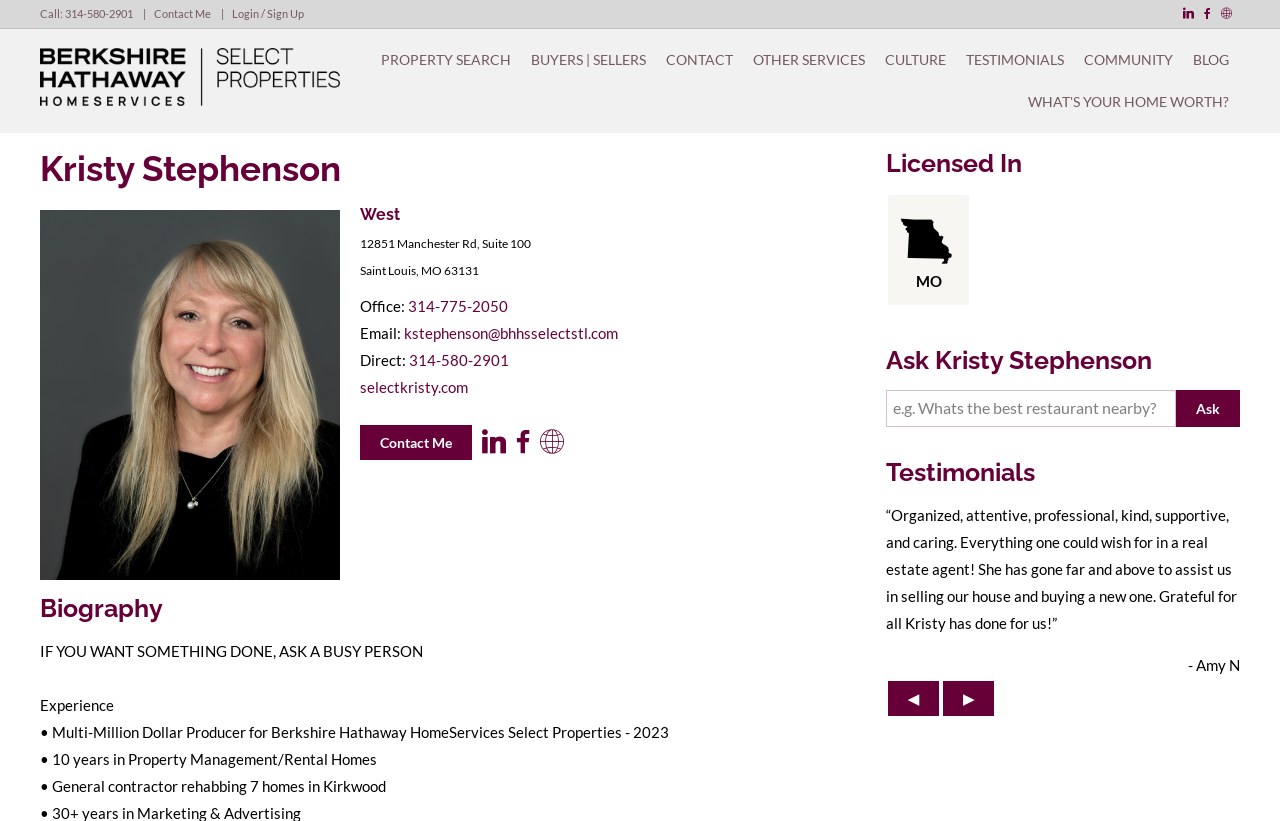Find the bounding box coordinates for the area you need to click to carry out the instruction: "Contact Kristy Stephenson". The coordinates should be four float numbers between 0 and 1, indicated as [left, top, right, bottom].

[0.281, 0.518, 0.369, 0.56]